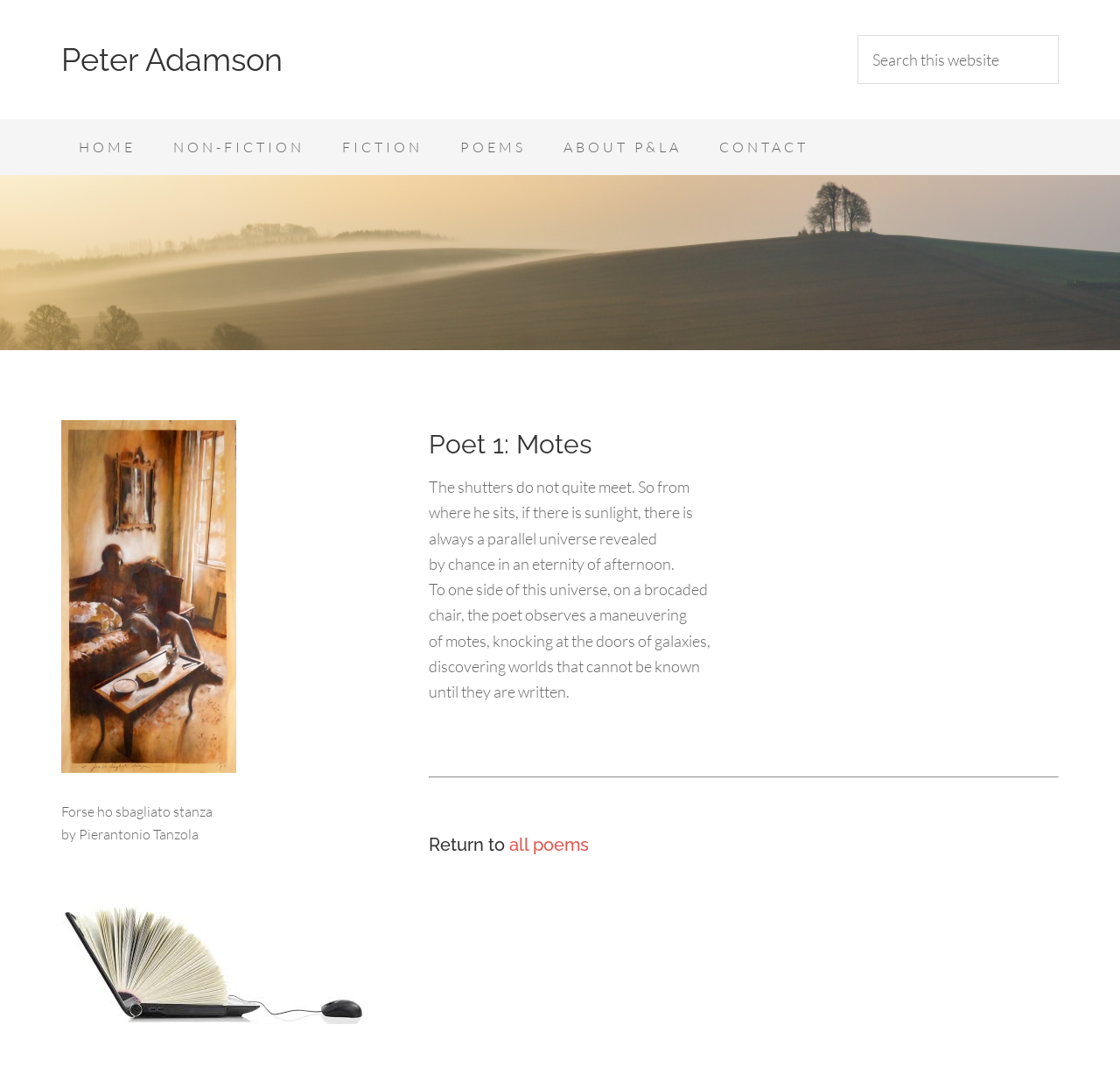Identify the bounding box coordinates of the area you need to click to perform the following instruction: "View ACADEMIC AFFAIRS".

None